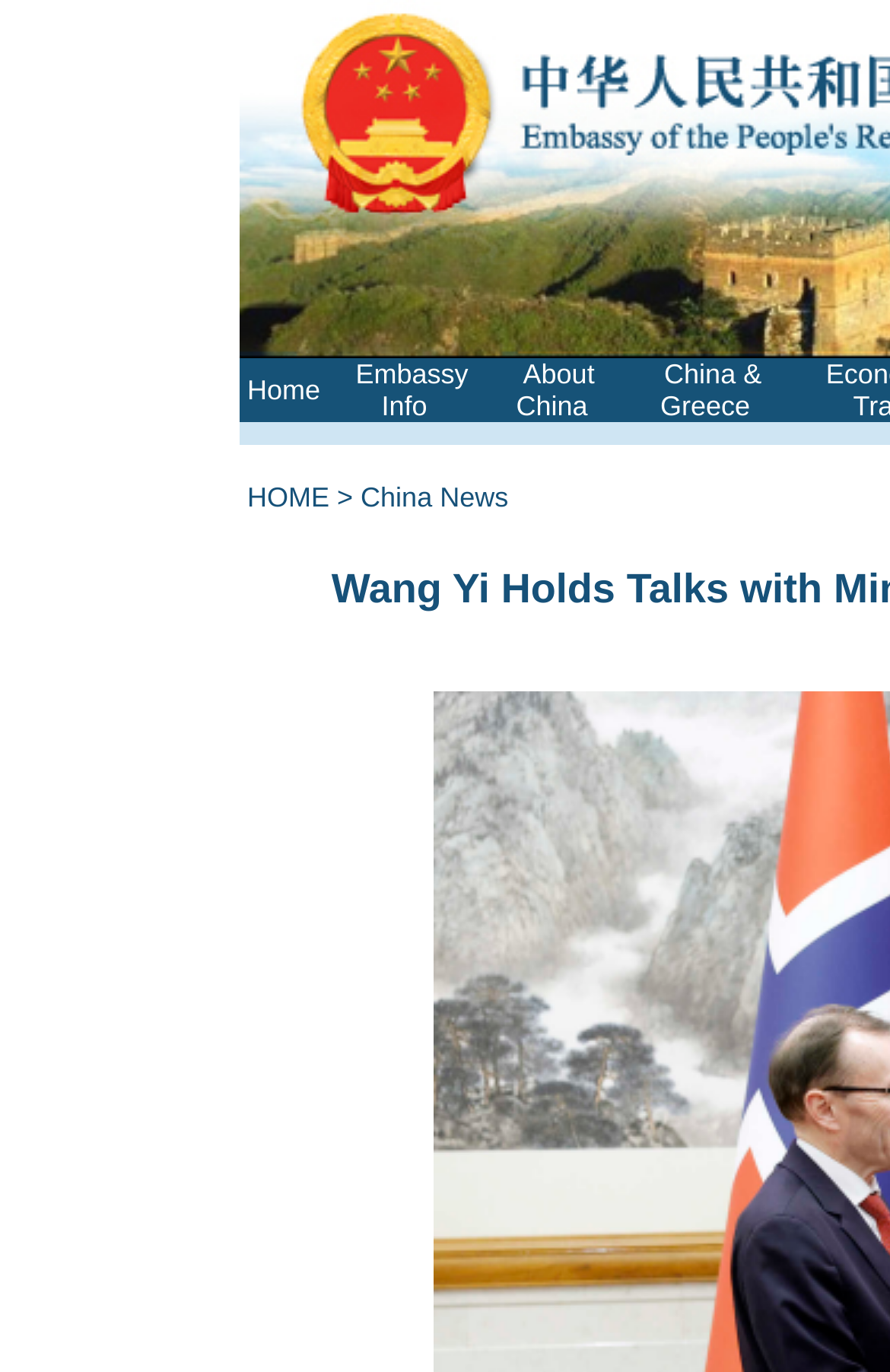Determine the bounding box coordinates for the UI element matching this description: "About China".

[0.58, 0.261, 0.668, 0.308]